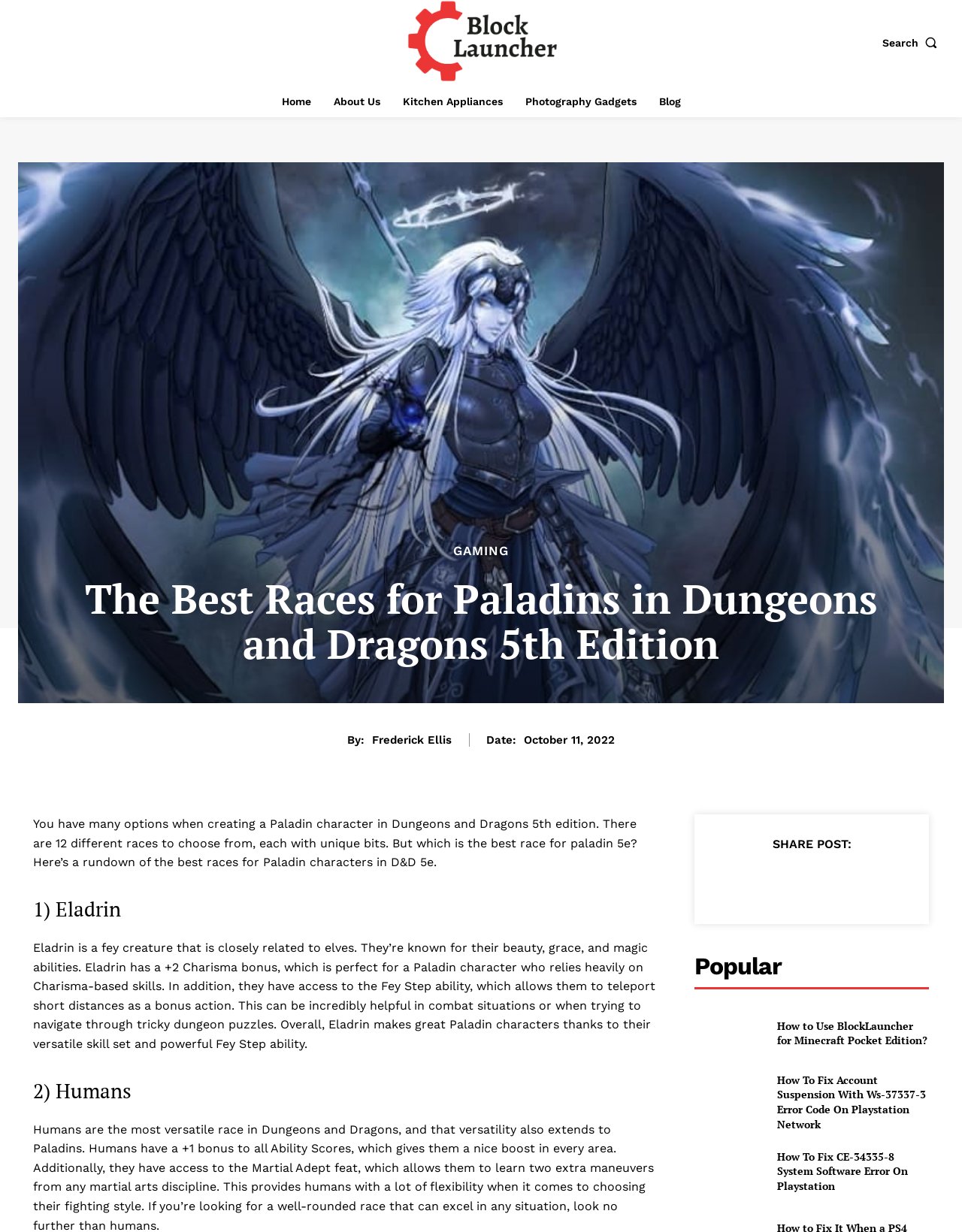Please provide a brief answer to the question using only one word or phrase: 
How many races are discussed in the article?

5